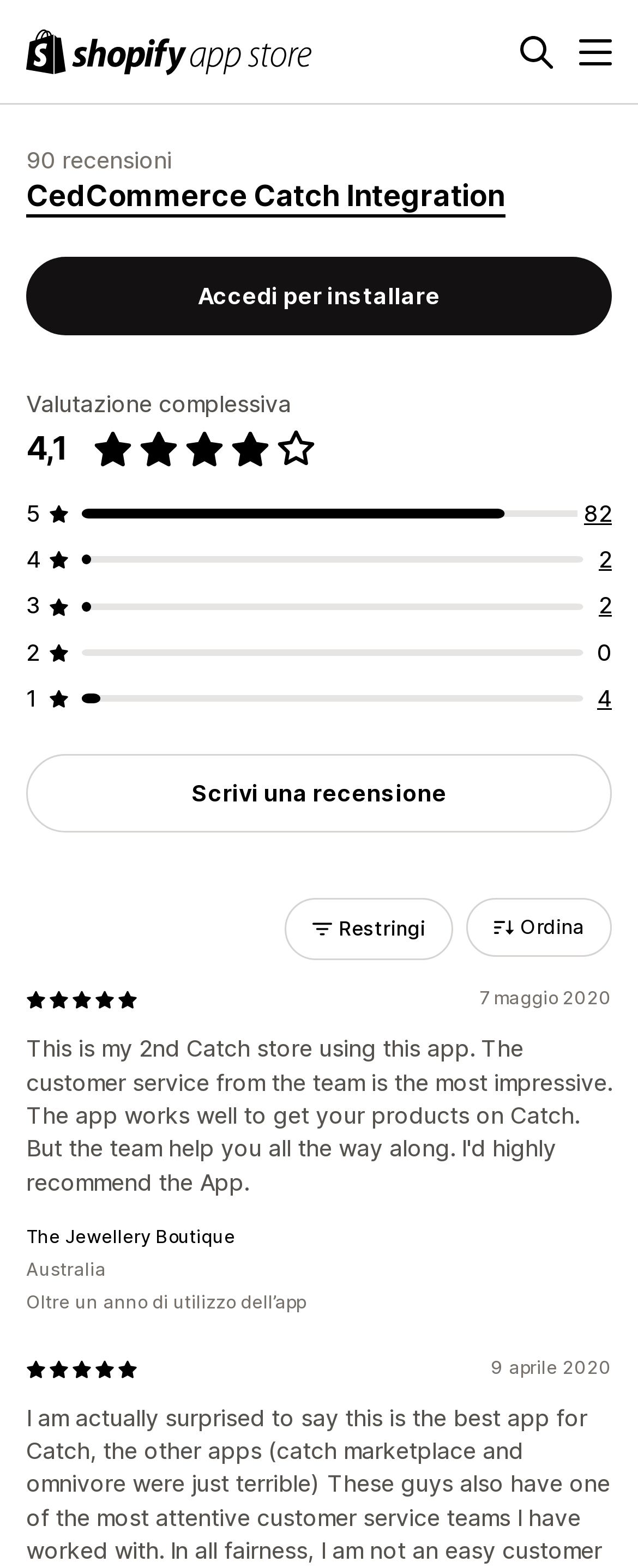Please extract the webpage's main title and generate its text content.

CedCommerce Catch Integration
90 recensioni